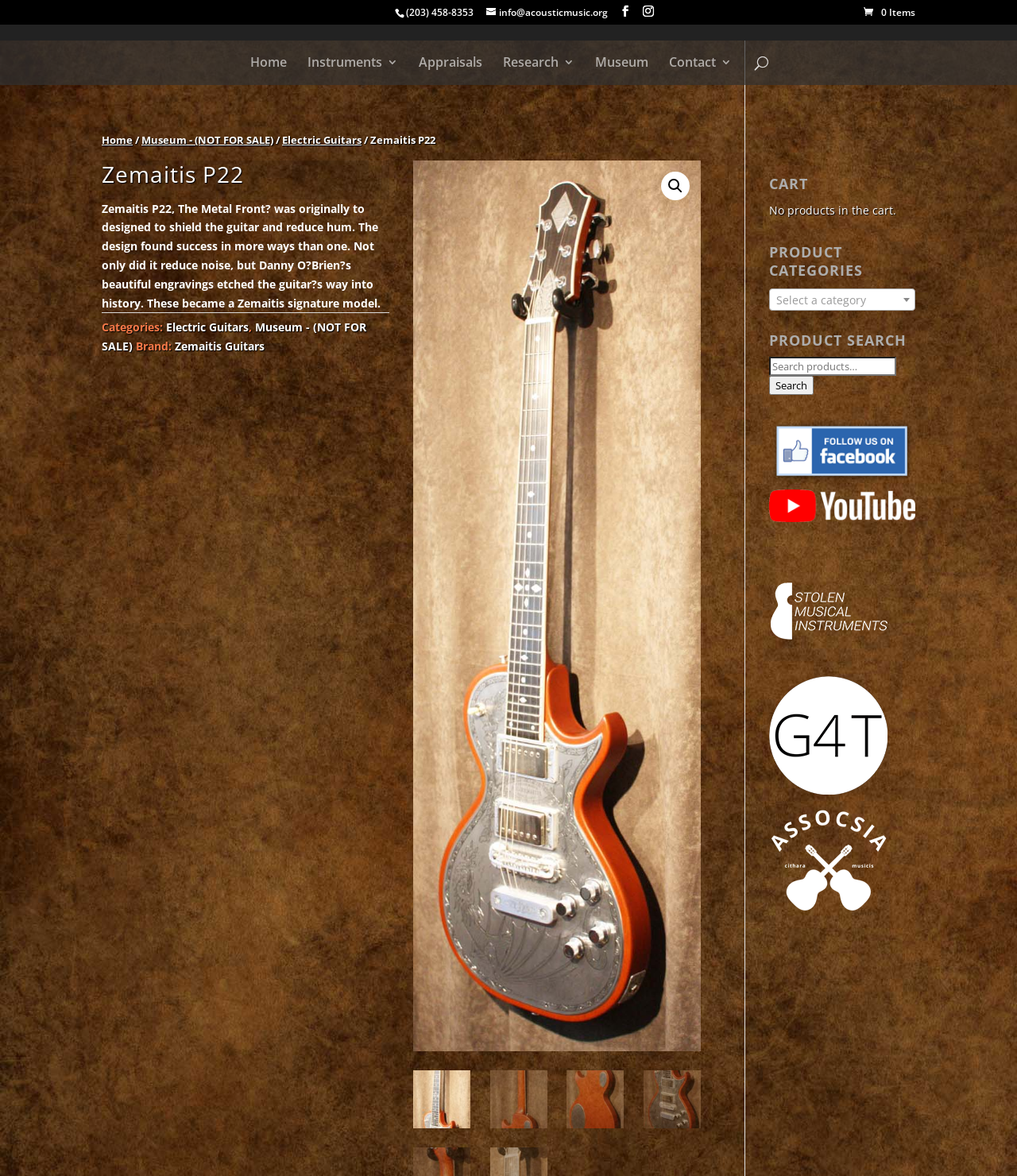Please determine the bounding box coordinates of the element to click on in order to accomplish the following task: "Contact via email". Ensure the coordinates are four float numbers ranging from 0 to 1, i.e., [left, top, right, bottom].

[0.478, 0.005, 0.597, 0.016]